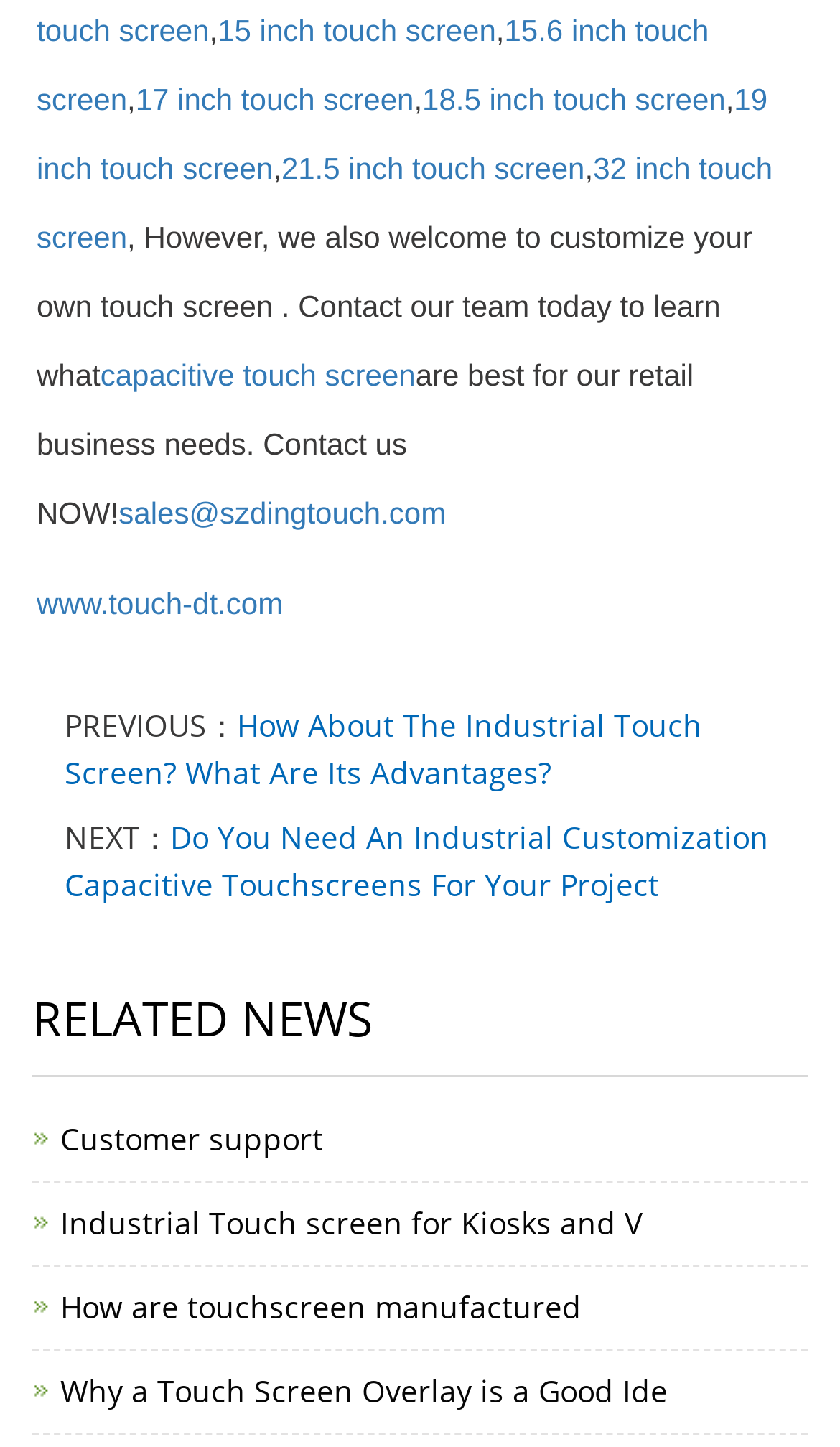Pinpoint the bounding box coordinates of the clickable area needed to execute the instruction: "visit www.touch-dt.com". The coordinates should be specified as four float numbers between 0 and 1, i.e., [left, top, right, bottom].

[0.044, 0.401, 0.337, 0.43]